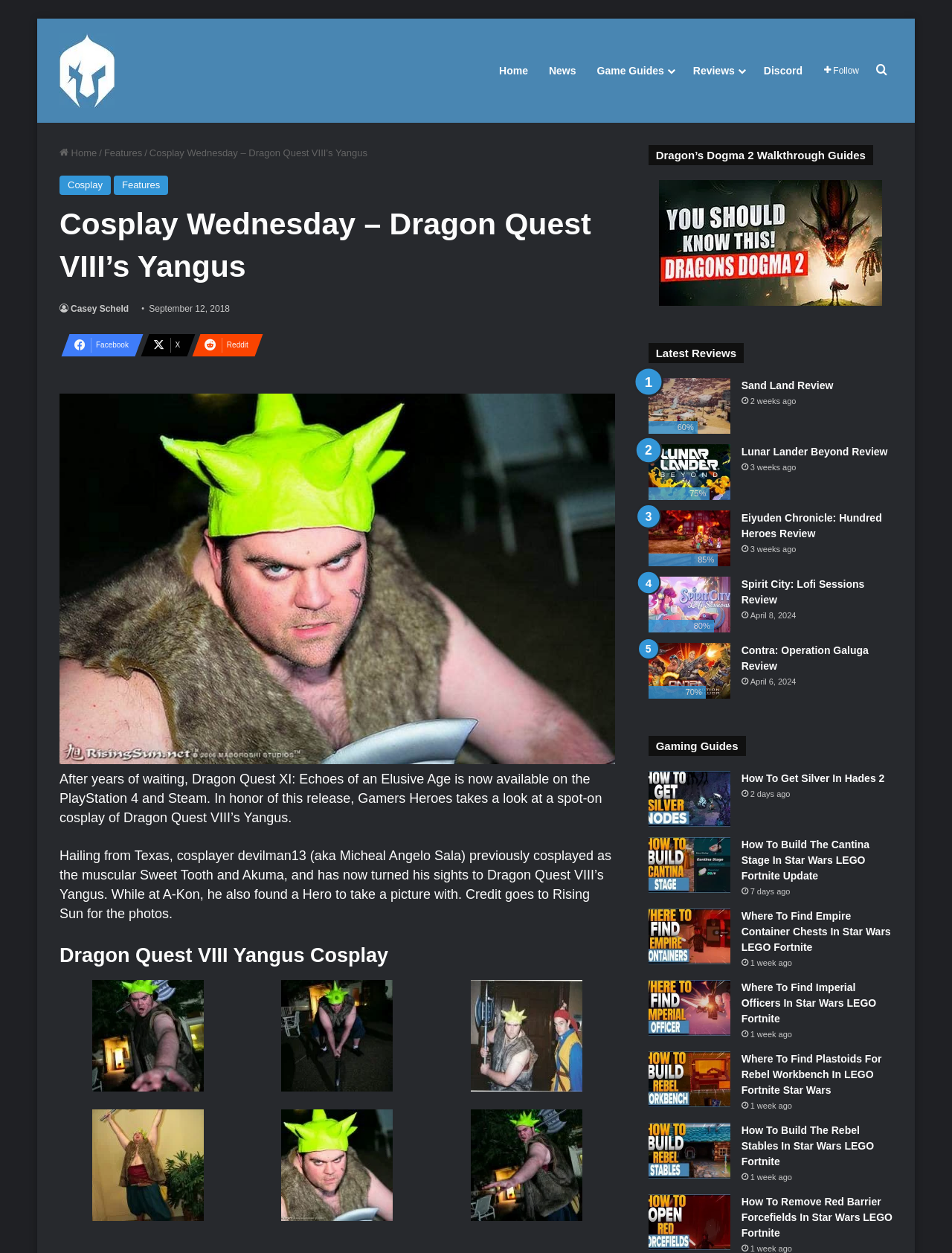Please identify the bounding box coordinates of the element that needs to be clicked to execute the following command: "Check out the walkthrough guides for Dragon's Dogma 2". Provide the bounding box using four float numbers between 0 and 1, formatted as [left, top, right, bottom].

[0.689, 0.119, 0.909, 0.129]